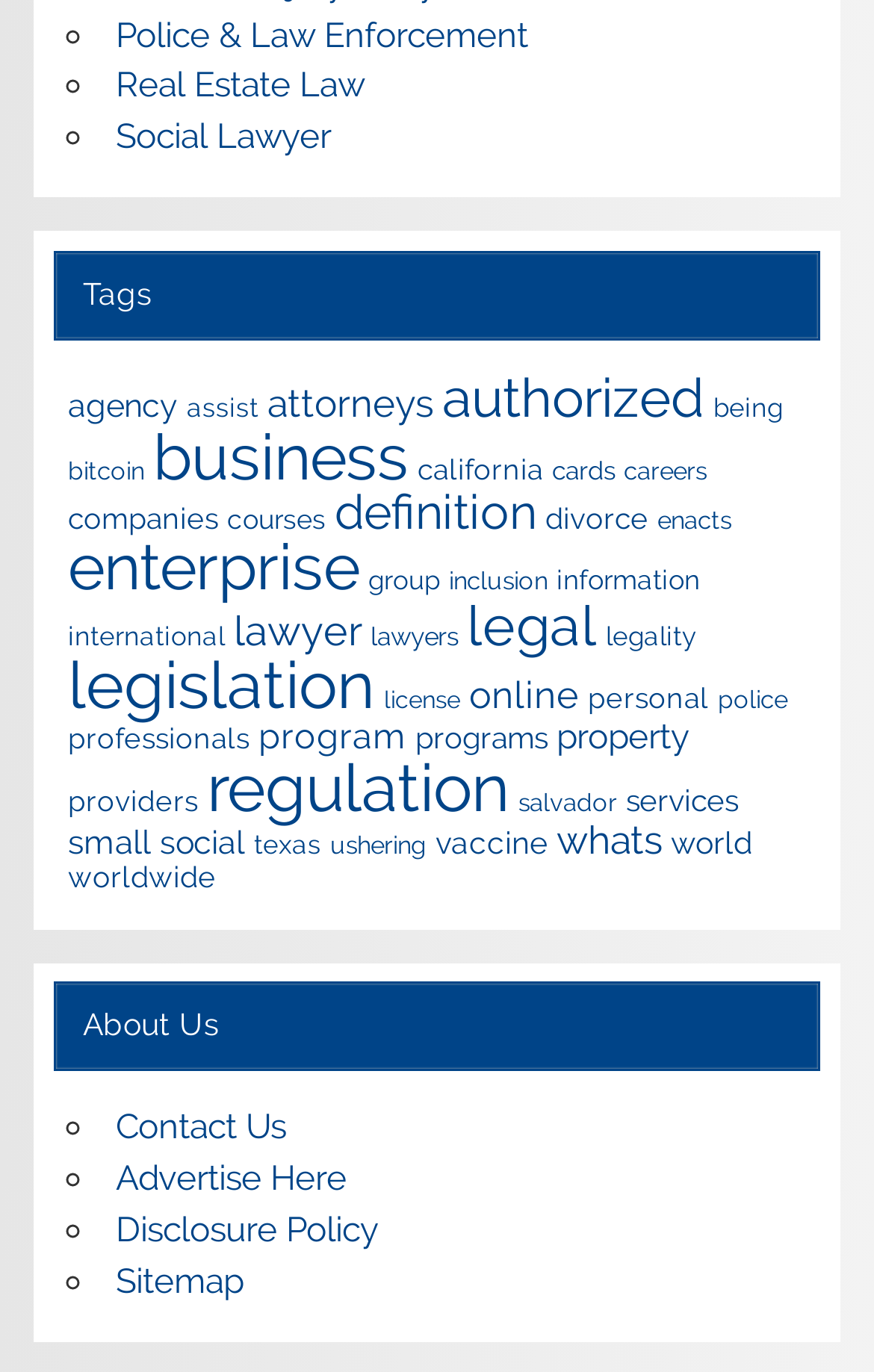From the webpage screenshot, predict the bounding box coordinates (top-left x, top-left y, bottom-right x, bottom-right y) for the UI element described here: whats

[0.637, 0.596, 0.757, 0.628]